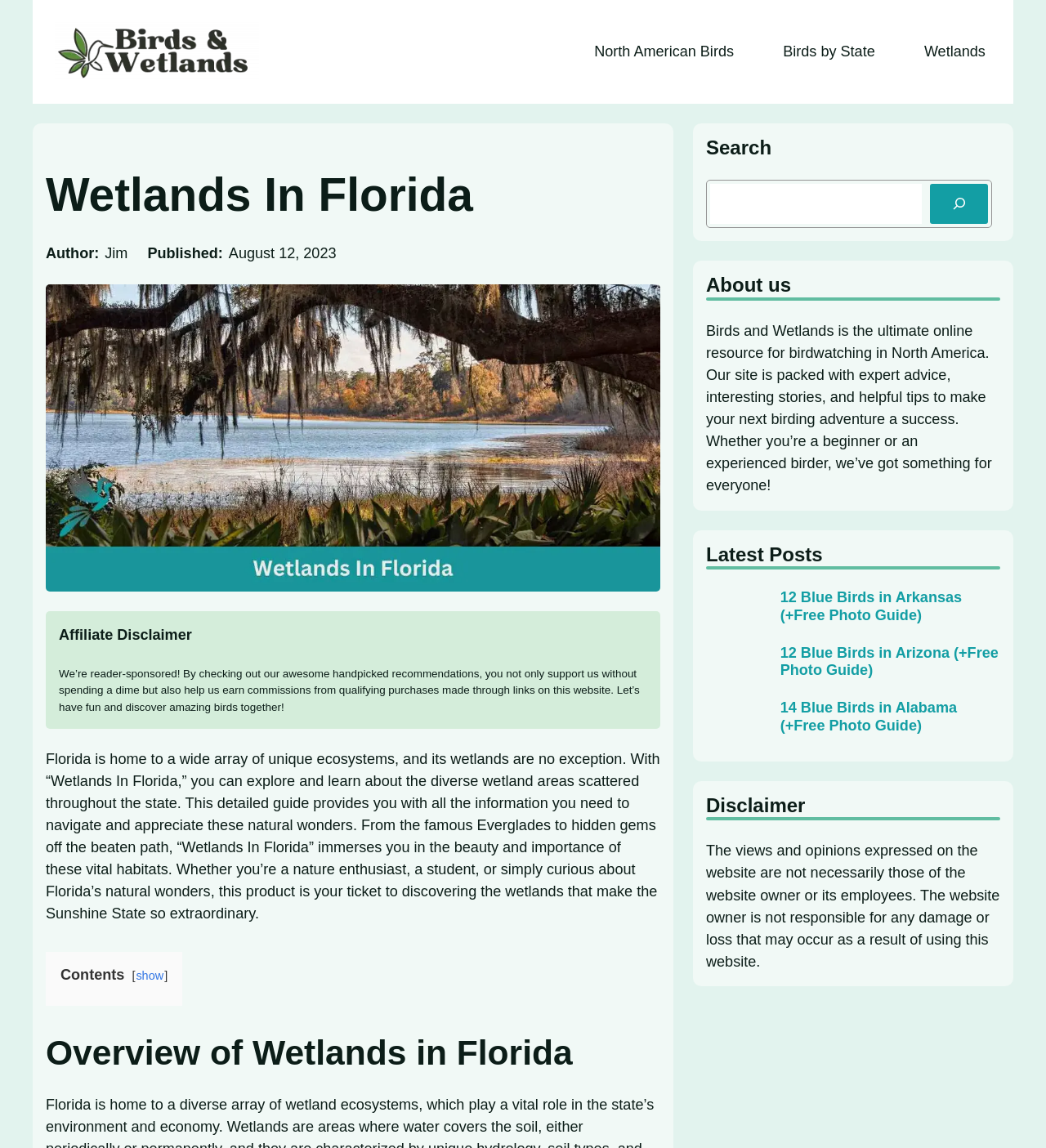Create a detailed description of the webpage's content and layout.

The webpage "Wetlands In Florida" is a comprehensive guide to exploring and learning about the diverse wetland areas in Florida. At the top left of the page, there is a link and an image with the text "birds and wetlands". 

To the right of this, there is a navigation header with three links: "North American Birds", "Birds by State", and "Wetlands". Below the navigation header, the main content of the page begins with a heading "Wetlands In Florida" and information about the author, Jim, and the publication date, August 12, 2023.

Below this, there is a figure, followed by an affiliate disclaimer and a lengthy paragraph of text that introduces the importance and beauty of Florida's wetlands. This text is accompanied by a call to action to explore and learn about these natural wonders.

Further down the page, there is a contents section with a link to "show" more information. The main content of the page is then divided into sections, starting with an overview of wetlands in Florida.

To the right of the main content, there is a complementary section with a search function, an "About us" section, and a "Latest Posts" section that lists three articles about blue birds in different states. There is also a disclaimer section at the bottom of the page.